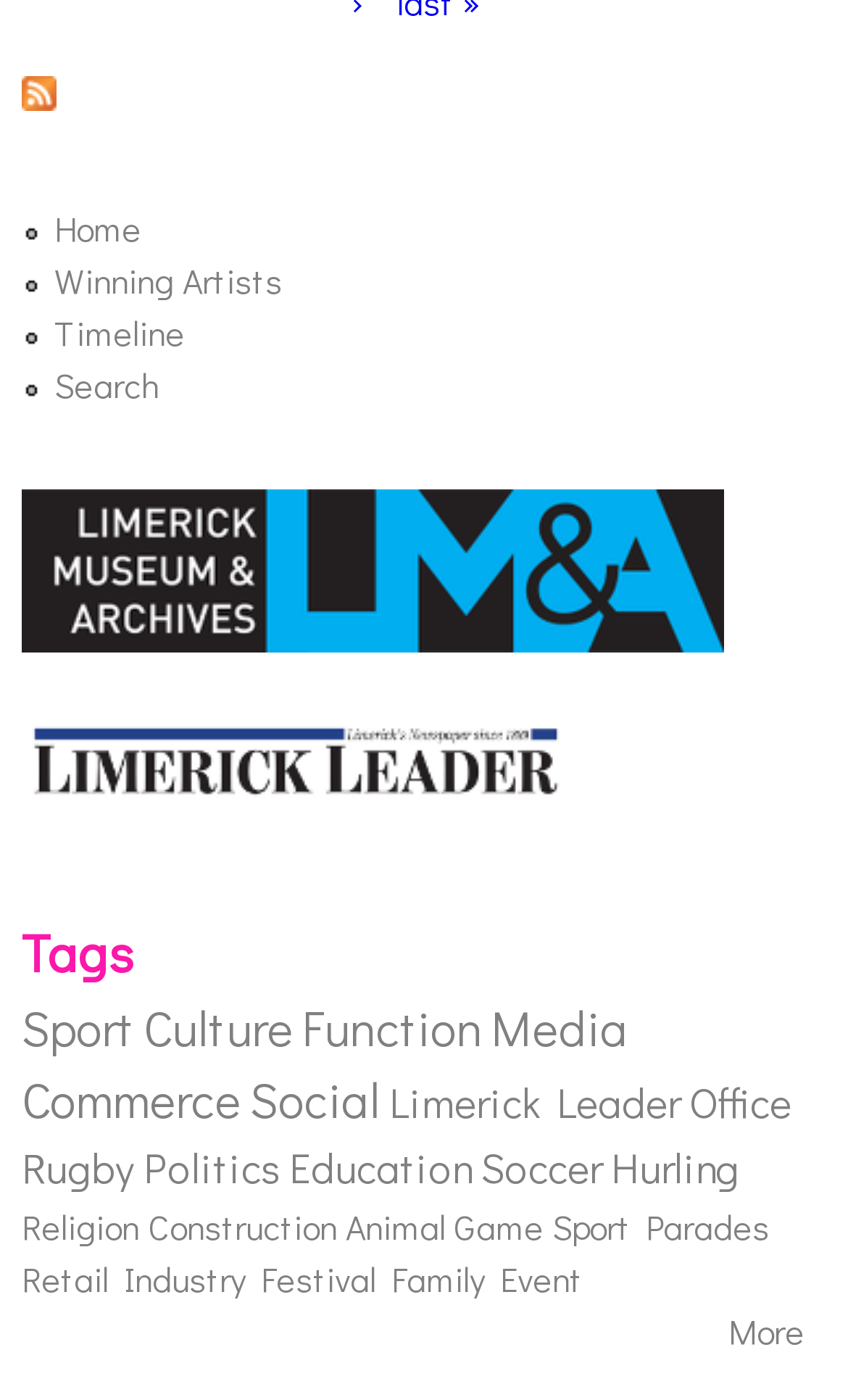Identify and provide the bounding box coordinates of the UI element described: "Animal". The coordinates should be formatted as [left, top, right, bottom], with each number being a float between 0 and 1.

[0.408, 0.859, 0.526, 0.892]